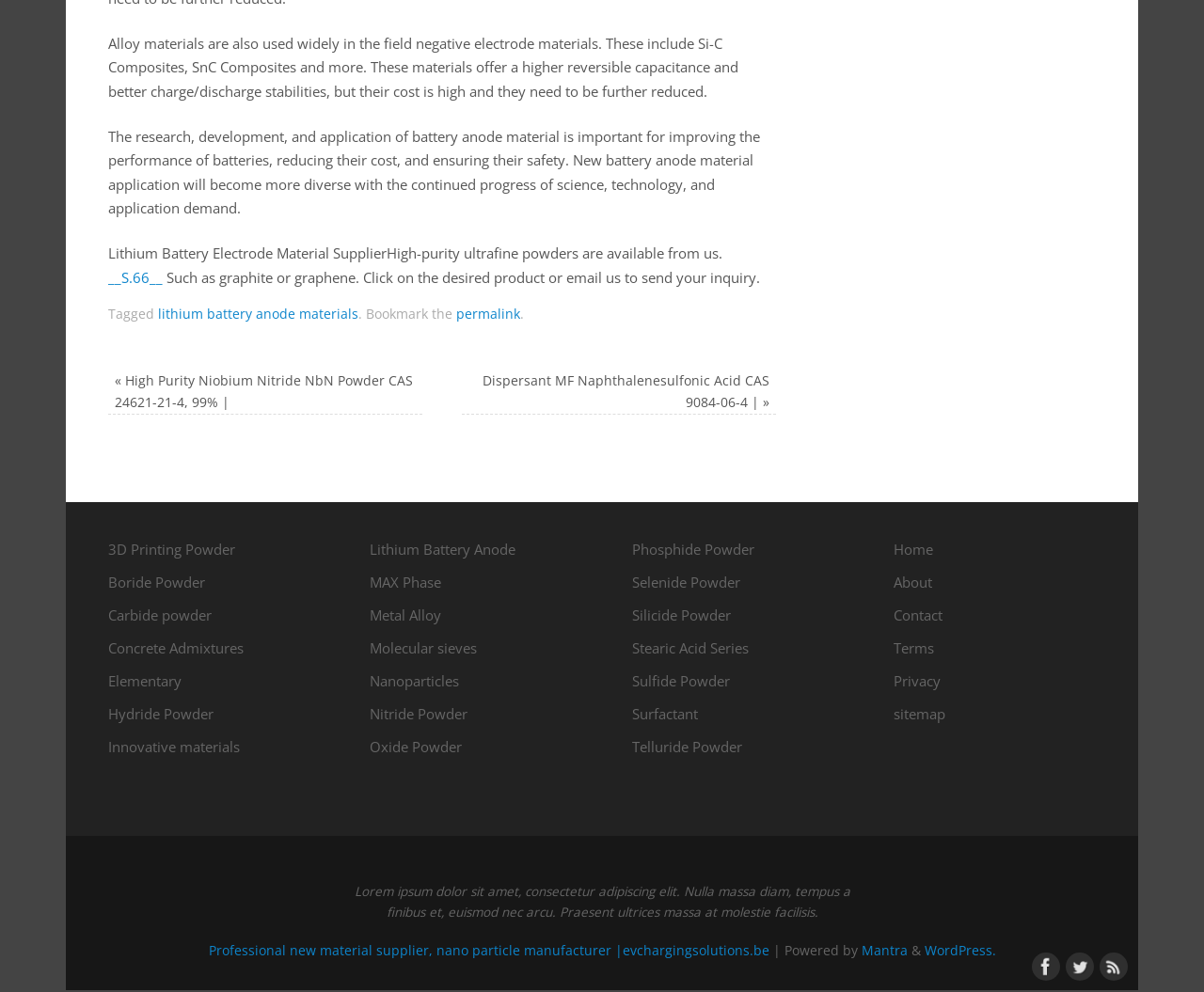Find the bounding box coordinates for the area that should be clicked to accomplish the instruction: "Click on Lithium Battery Anode".

[0.307, 0.544, 0.428, 0.563]